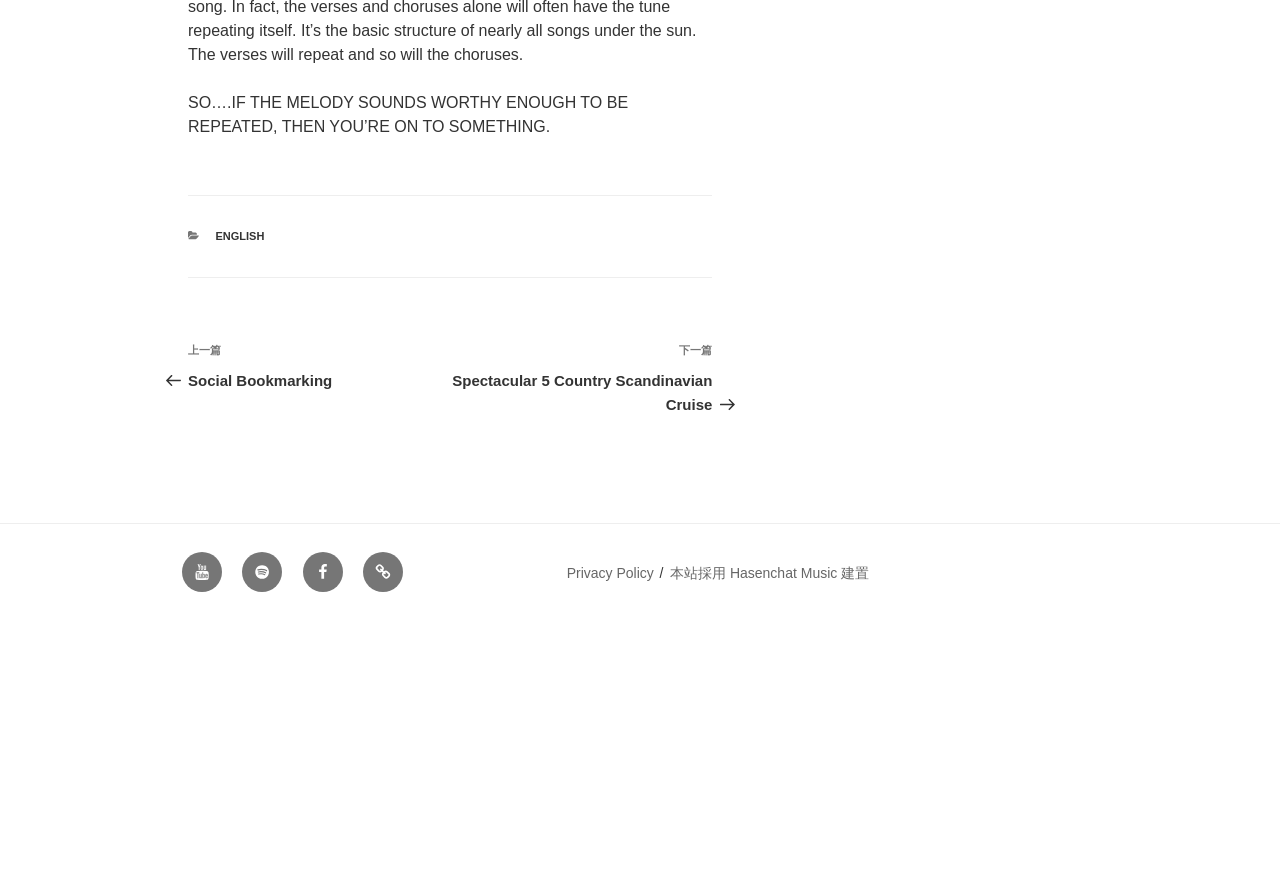Kindly determine the bounding box coordinates of the area that needs to be clicked to fulfill this instruction: "Go to the previous article".

[0.147, 0.383, 0.352, 0.437]